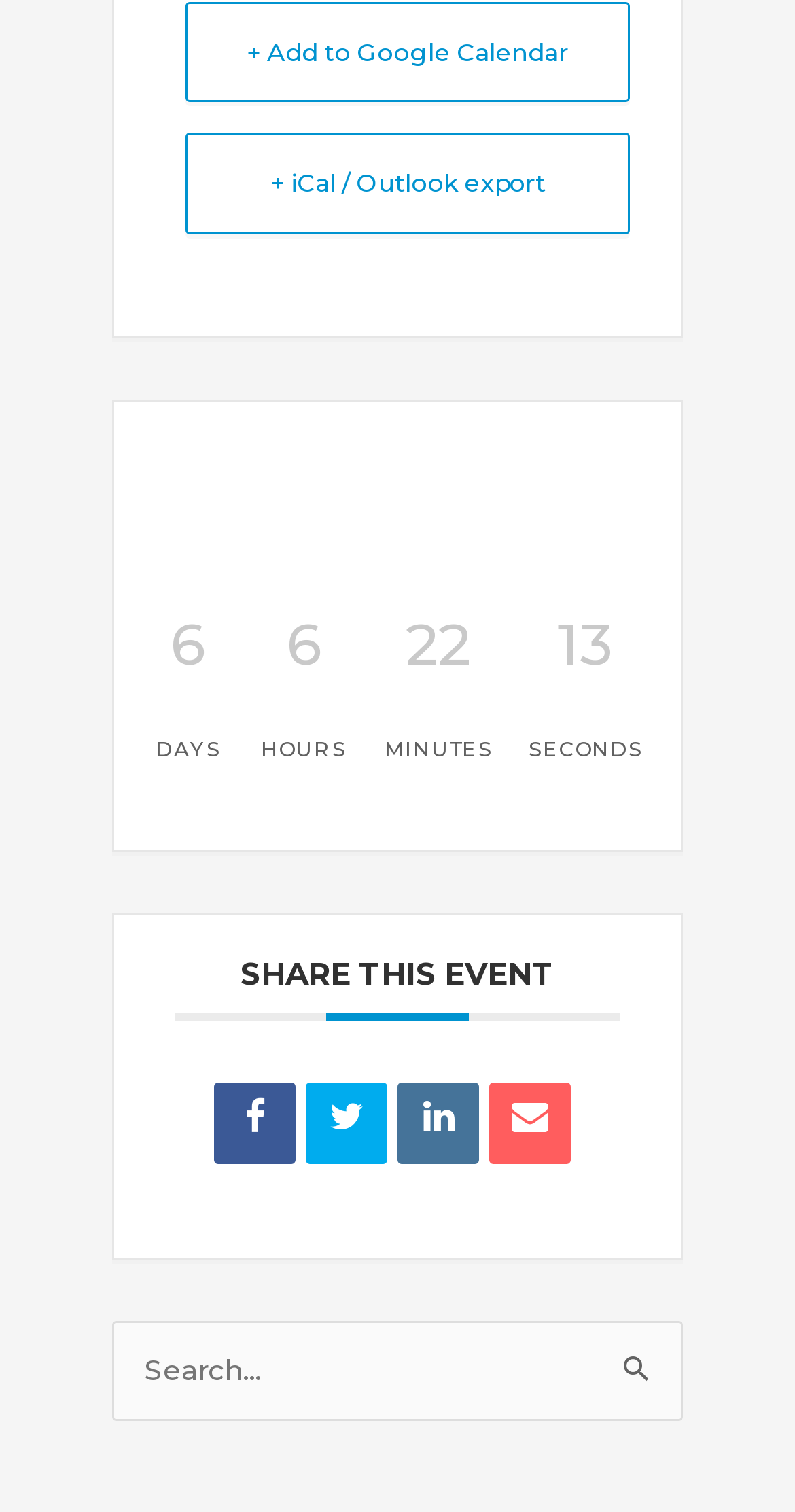Using the provided element description: "+ Add to Google Calendar", determine the bounding box coordinates of the corresponding UI element in the screenshot.

[0.233, 0.002, 0.792, 0.068]